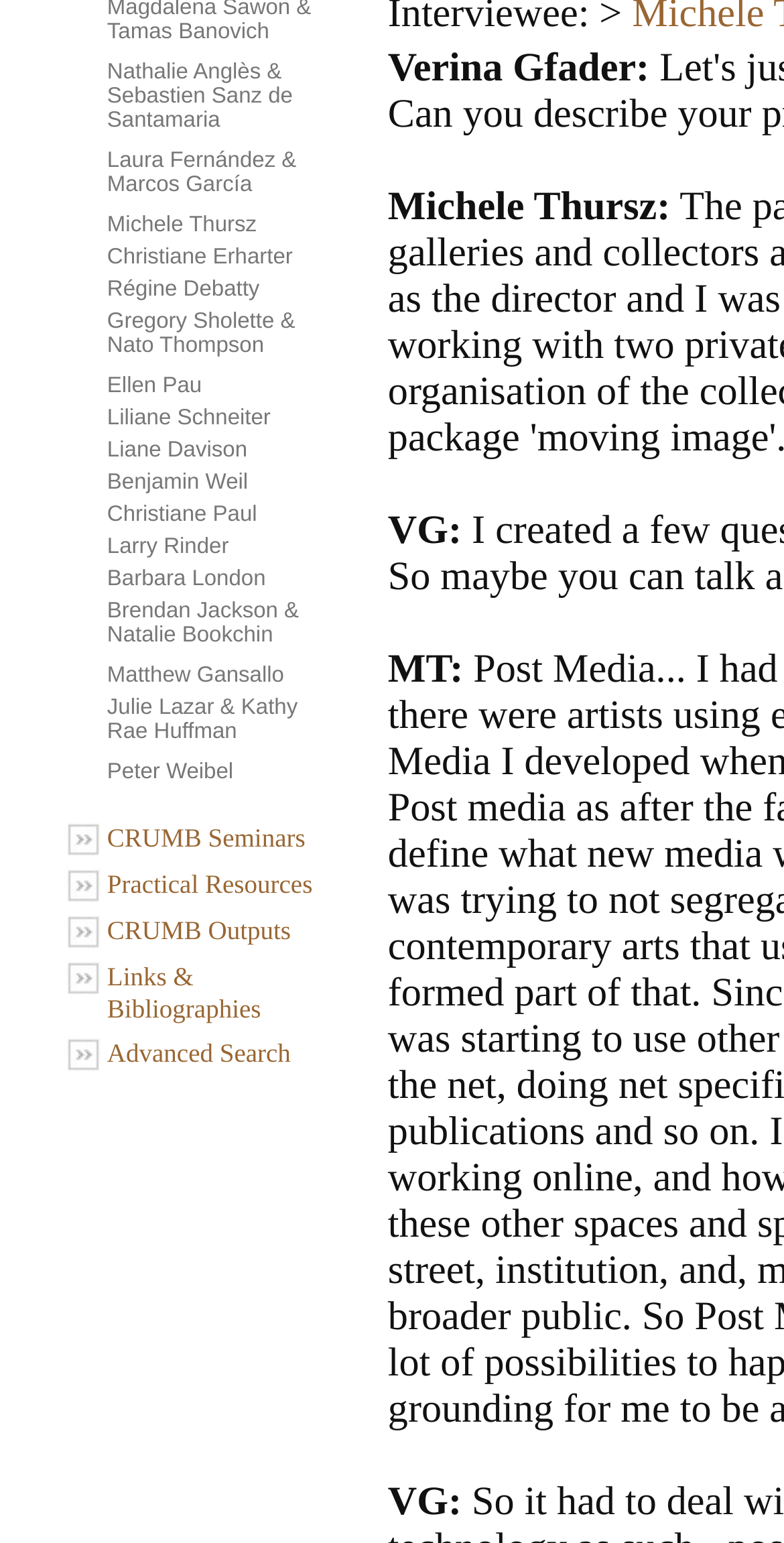Identify the bounding box coordinates for the UI element mentioned here: "Michele Thursz". Provide the coordinates as four float values between 0 and 1, i.e., [left, top, right, bottom].

[0.137, 0.138, 0.327, 0.154]